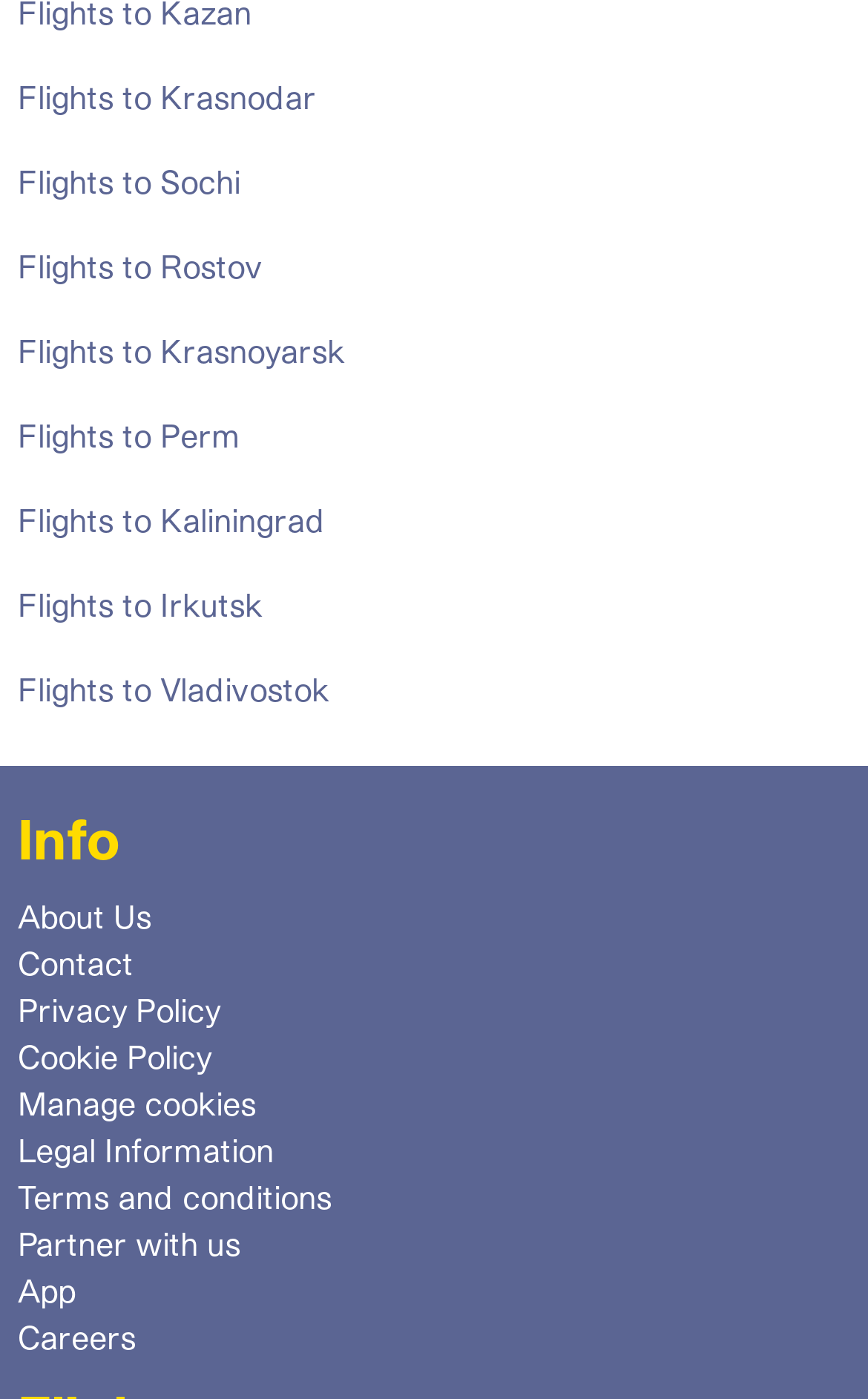Is there a link to download an app?
Deliver a detailed and extensive answer to the question.

Among the links at the bottom of the webpage, I found a link with the text 'App'. This suggests that users can download an app related to the website or its services.